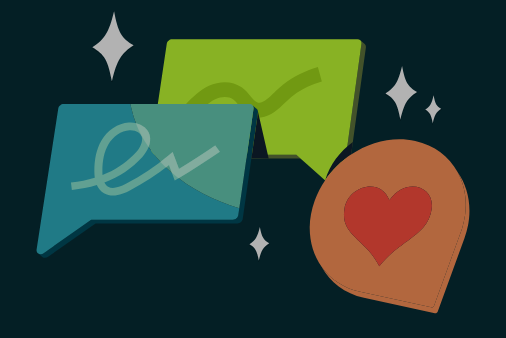How many speech bubbles are in the image?
Based on the screenshot, respond with a single word or phrase.

Three